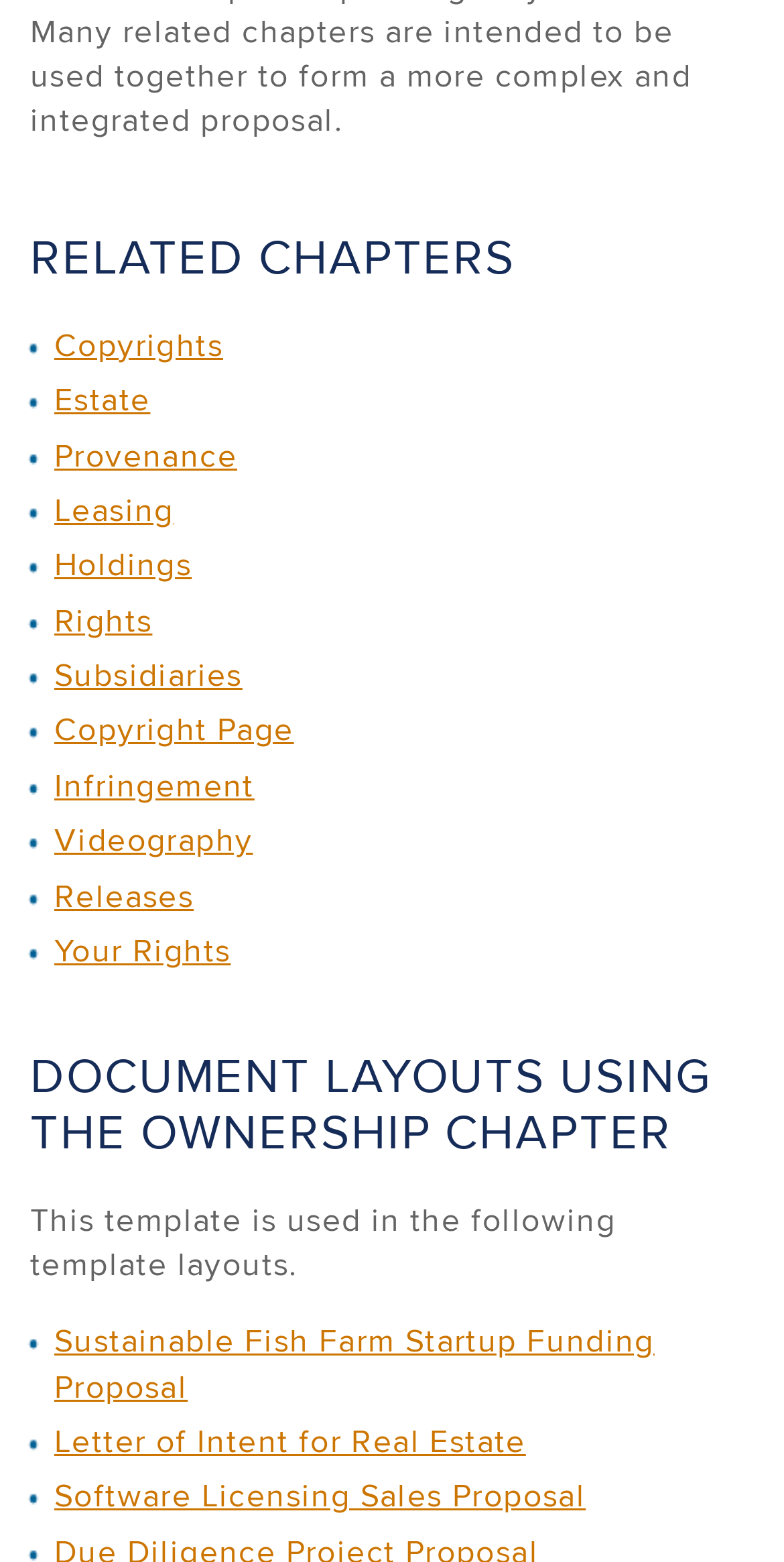What is the purpose of the template?
Please provide a comprehensive answer to the question based on the webpage screenshot.

The purpose of the template is for document layouts because the heading 'DOCUMENT LAYOUTS USING THE OWNERSHIP CHAPTER' suggests that the template is used for creating document layouts, and the links listed under it are examples of such layouts.